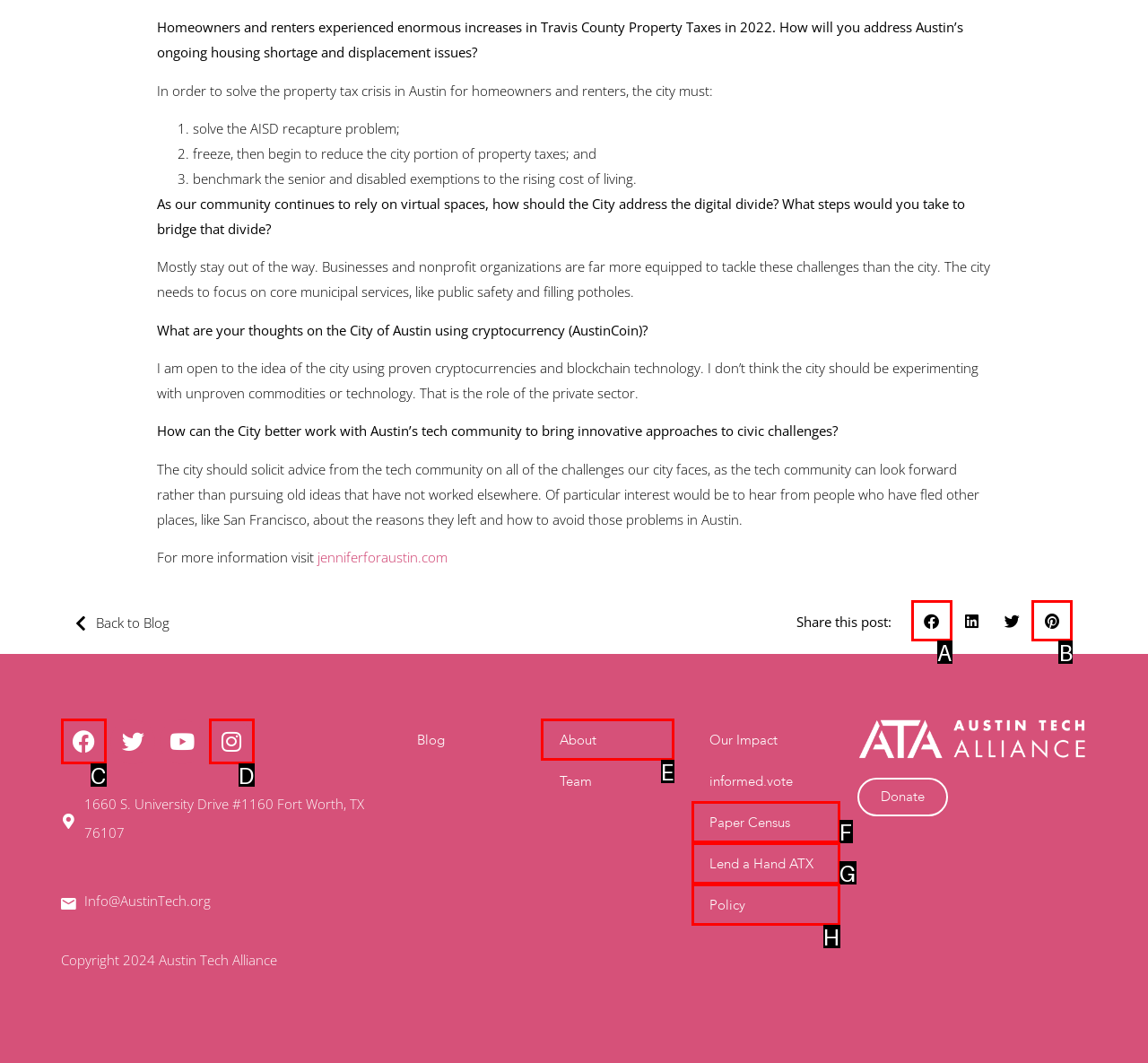Tell me the letter of the UI element I should click to accomplish the task: Click the 'Share on facebook' button based on the choices provided in the screenshot.

A